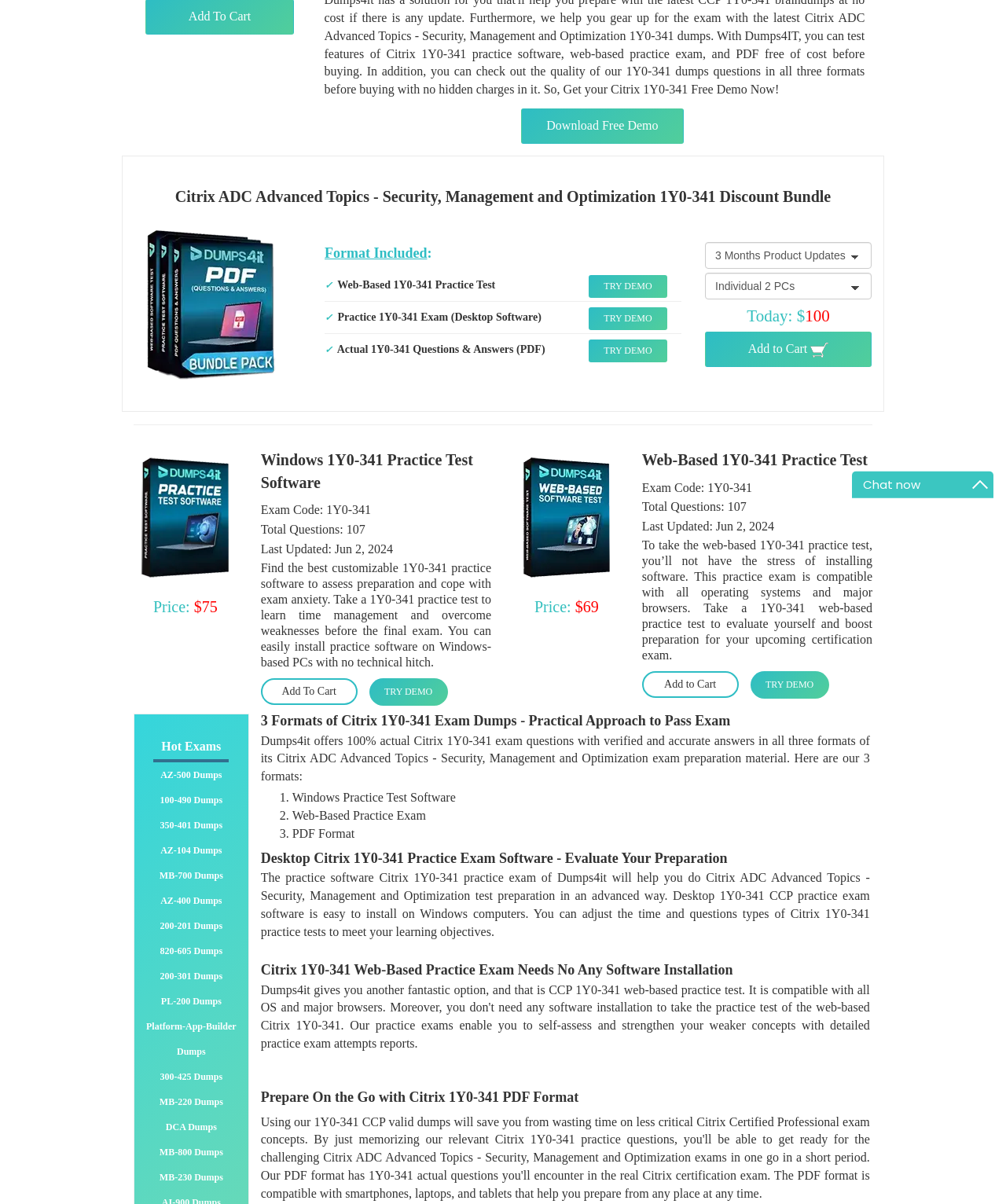Ascertain the bounding box coordinates for the UI element detailed here: "Download Free Demo". The coordinates should be provided as [left, top, right, bottom] with each value being a float between 0 and 1.

[0.518, 0.09, 0.679, 0.119]